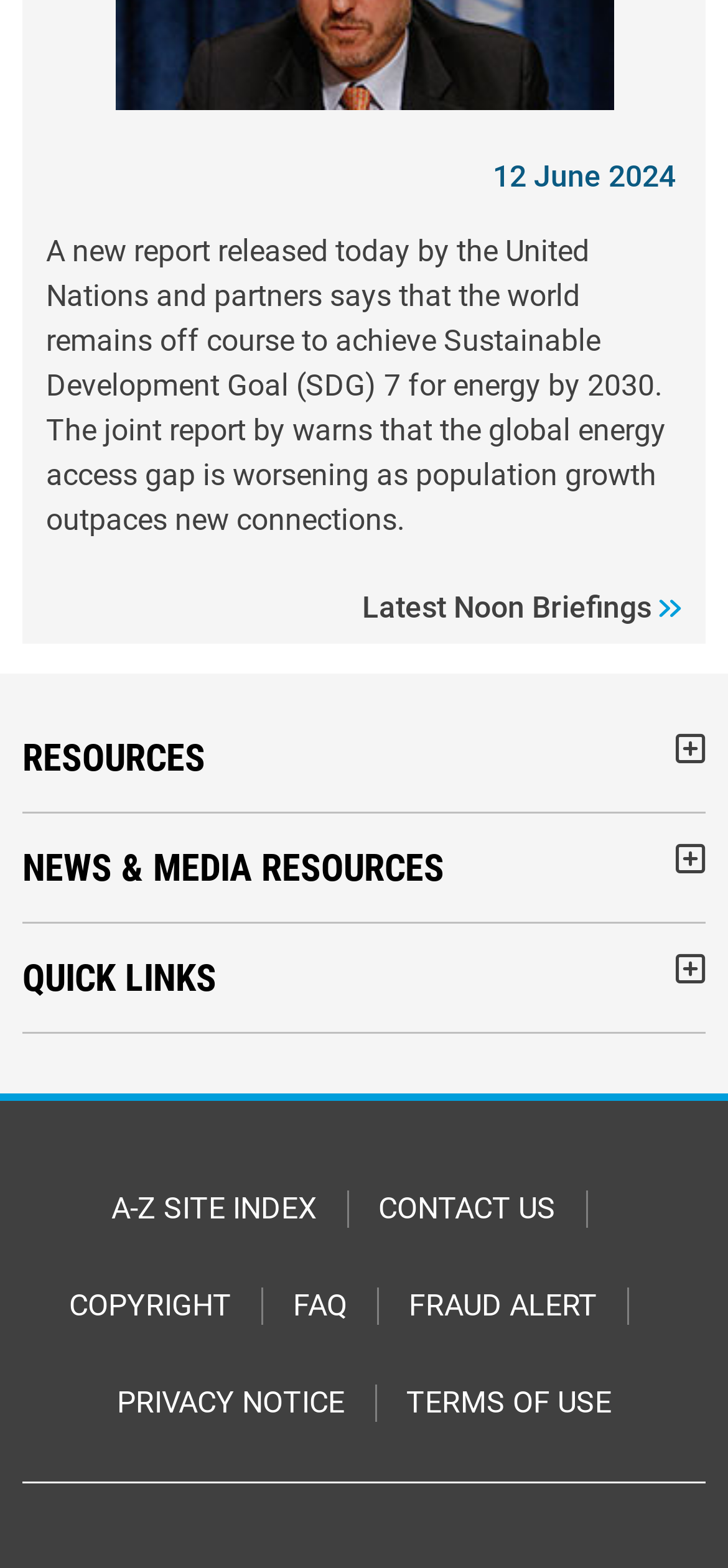Please determine the bounding box of the UI element that matches this description: TERMS OF USE. The coordinates should be given as (top-left x, top-left y, bottom-right x, bottom-right y), with all values between 0 and 1.

[0.558, 0.883, 0.84, 0.907]